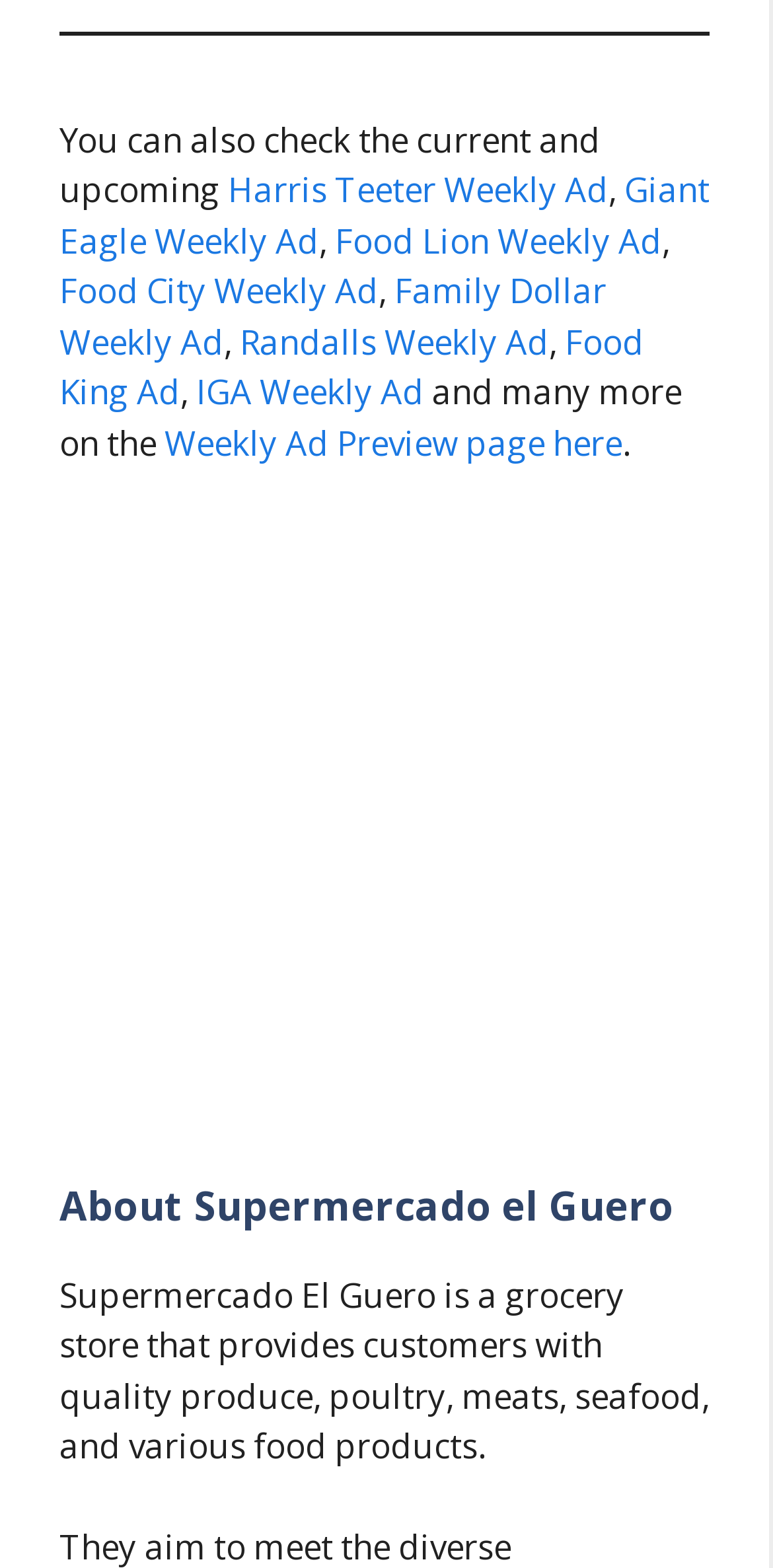Please mark the bounding box coordinates of the area that should be clicked to carry out the instruction: "Go to Weekly Ad Preview page".

[0.213, 0.268, 0.805, 0.297]